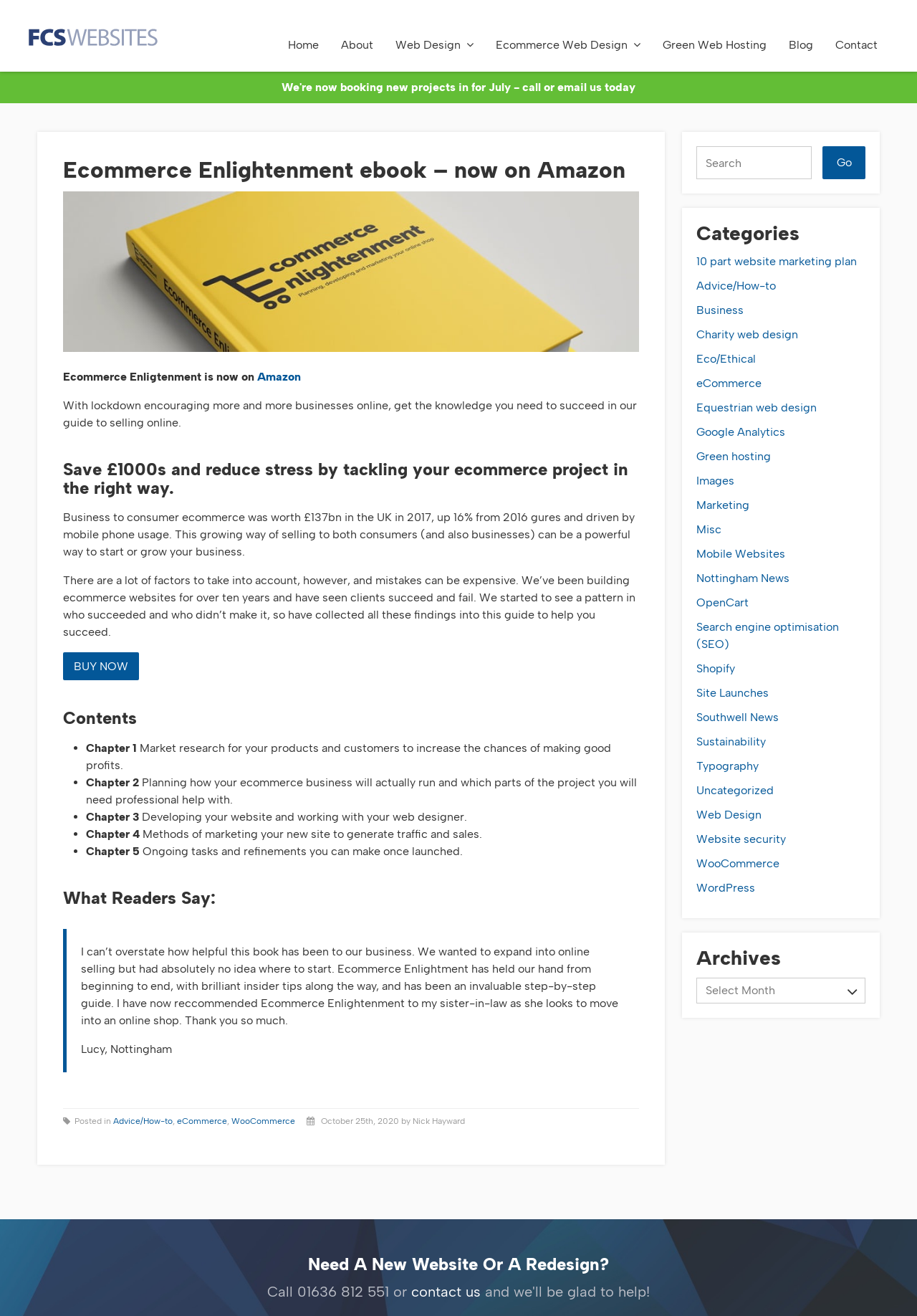Identify the bounding box of the UI element described as follows: "Ecommerce Web Design". Provide the coordinates as four float numbers in the range of 0 to 1 [left, top, right, bottom].

[0.529, 0.022, 0.71, 0.046]